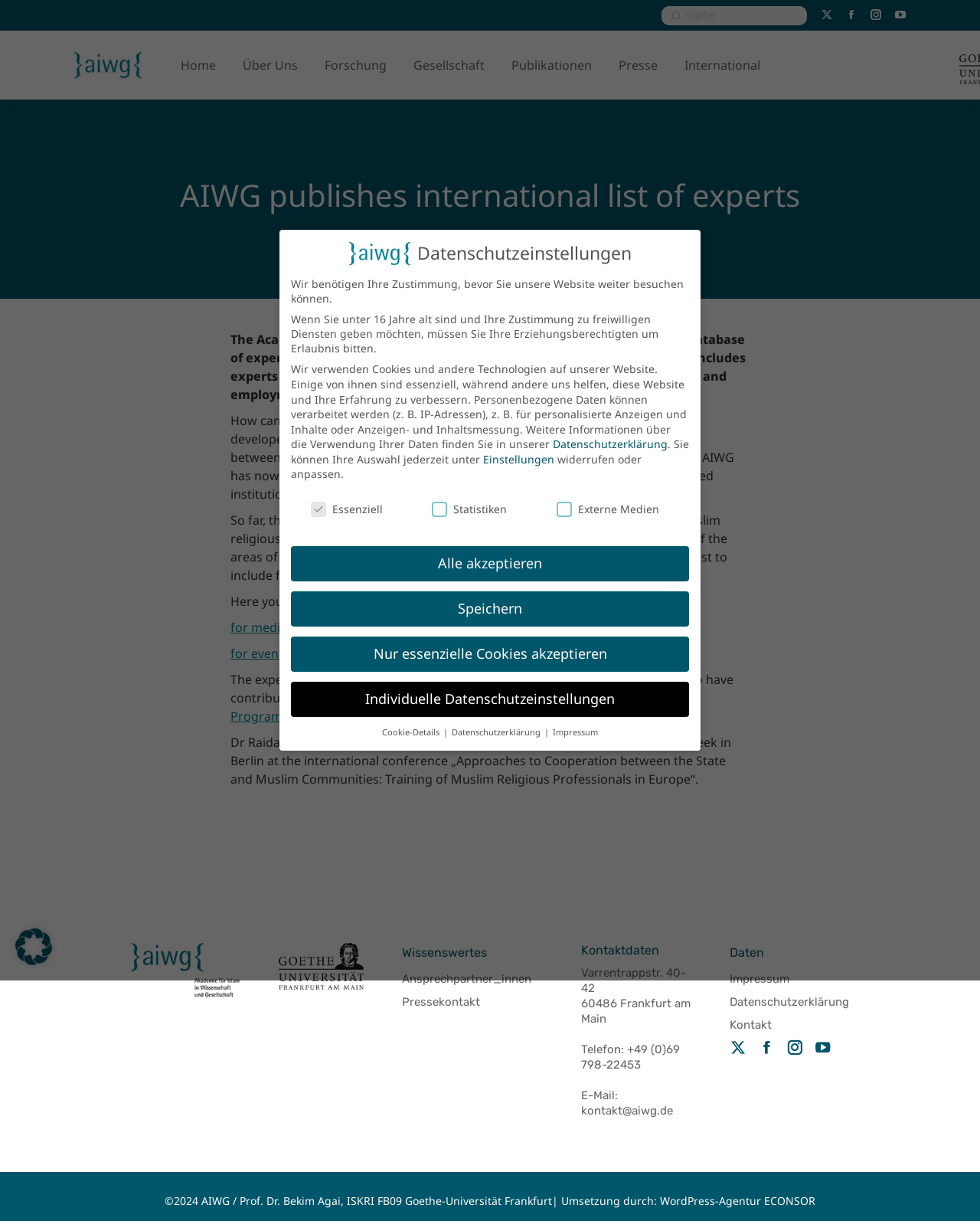Produce a meticulous description of the webpage.

The webpage is about the Academy for Islam in Research and Society (AIWG) publishing an international list of experts. At the top, there is a search bar with a magnifying glass icon and a "Search" label. Next to it, there are social media links to Facebook, Instagram, YouTube, and Twitter. 

Below the search bar, there is a navigation menu with links to "Home", "Über Uns" (About Us), "Forschung" (Research), "Gesellschaft" (Society), "Publikationen" (Publications), "Presse" (Press), and "International". 

The main content of the webpage is divided into sections. The first section has a heading "AIWG publishes international list of experts" and a brief introduction to the list. The list includes experts in the fields of training and employment of Muslim religious personnel. 

The second section provides more information about the list, including how it can be searched by keywords and how it will be expanded to include more experts. There are also links to the experts who can be contacted for media contributions and events. 

The third section mentions the AIWG International Programme and an international conference where the list was presented. 

On the right side of the webpage, there are several sections, including "Wissenswertes" (Interesting Facts), "Kontaktdaten" (Contact Information), and "Datenschutzerklärung" (Privacy Policy). 

At the bottom of the webpage, there is a section with links to "Ansprechpartner_innen" (Contact Persons), "Pressekontakt" (Press Contact), and social media links. There is also a "Go to Top" link and a copyright notice. 

Additionally, there is a popup window with a heading "Datenschutzeinstellungen" (Data Protection Settings) that allows users to adjust their cookie settings and provides information about data protection.